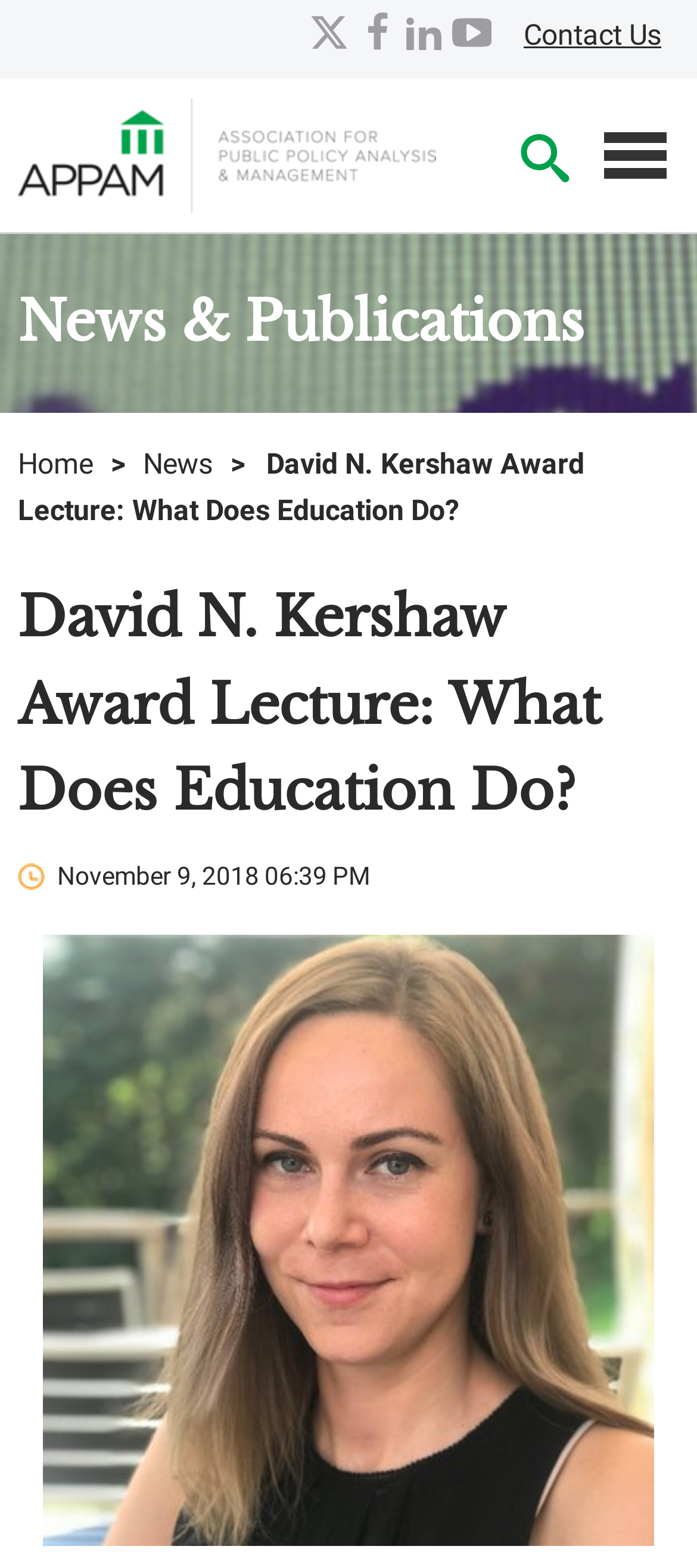Provide a thorough description of this webpage.

The webpage is about the David N. Kershaw Award Lecture, specifically the topic "What Does Education Do?" from APPAM News. 

At the top right corner, there are four social media links: Facebook, LinkedIn, YouTube, and a close button (represented by an "X" icon). Next to these links, there is a search button. 

On the top left side, there is a link to the Association for Public Policy Analysis & Management, accompanied by its logo. 

Below this, there is a menu button and a navigation bar with links to "Home" and "News". The title of the webpage, "David N. Kershaw Award Lecture: What Does Education Do?", is displayed prominently. 

The main content of the webpage is a news article, which includes the date "November 9, 2018 06:39 PM" and a large image of Cristina Stanica, likely the speaker of the lecture.